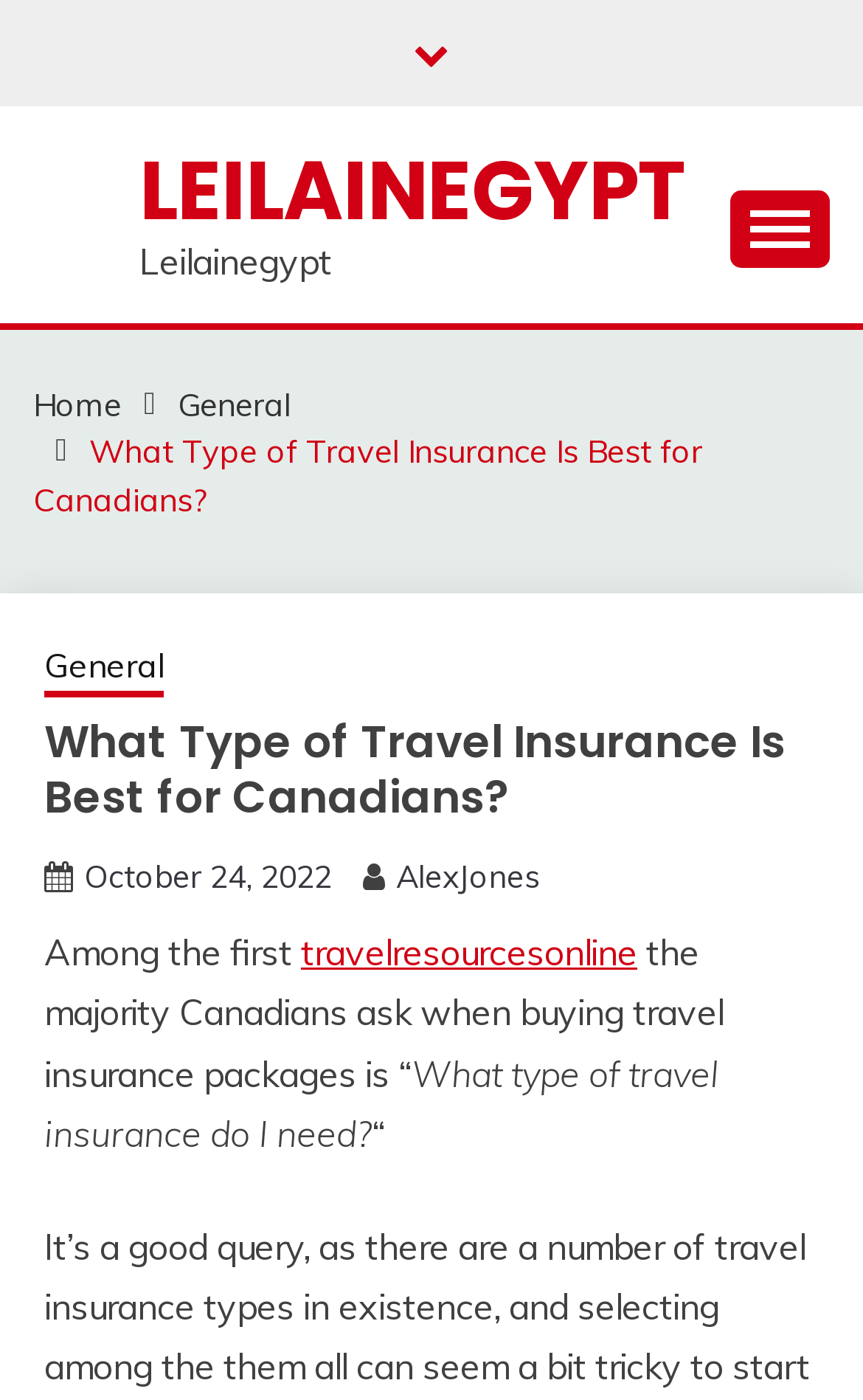Identify the bounding box coordinates for the region to click in order to carry out this instruction: "Click the 'What Type of Travel Insurance Is Best for Canadians?' link". Provide the coordinates using four float numbers between 0 and 1, formatted as [left, top, right, bottom].

[0.038, 0.309, 0.814, 0.372]